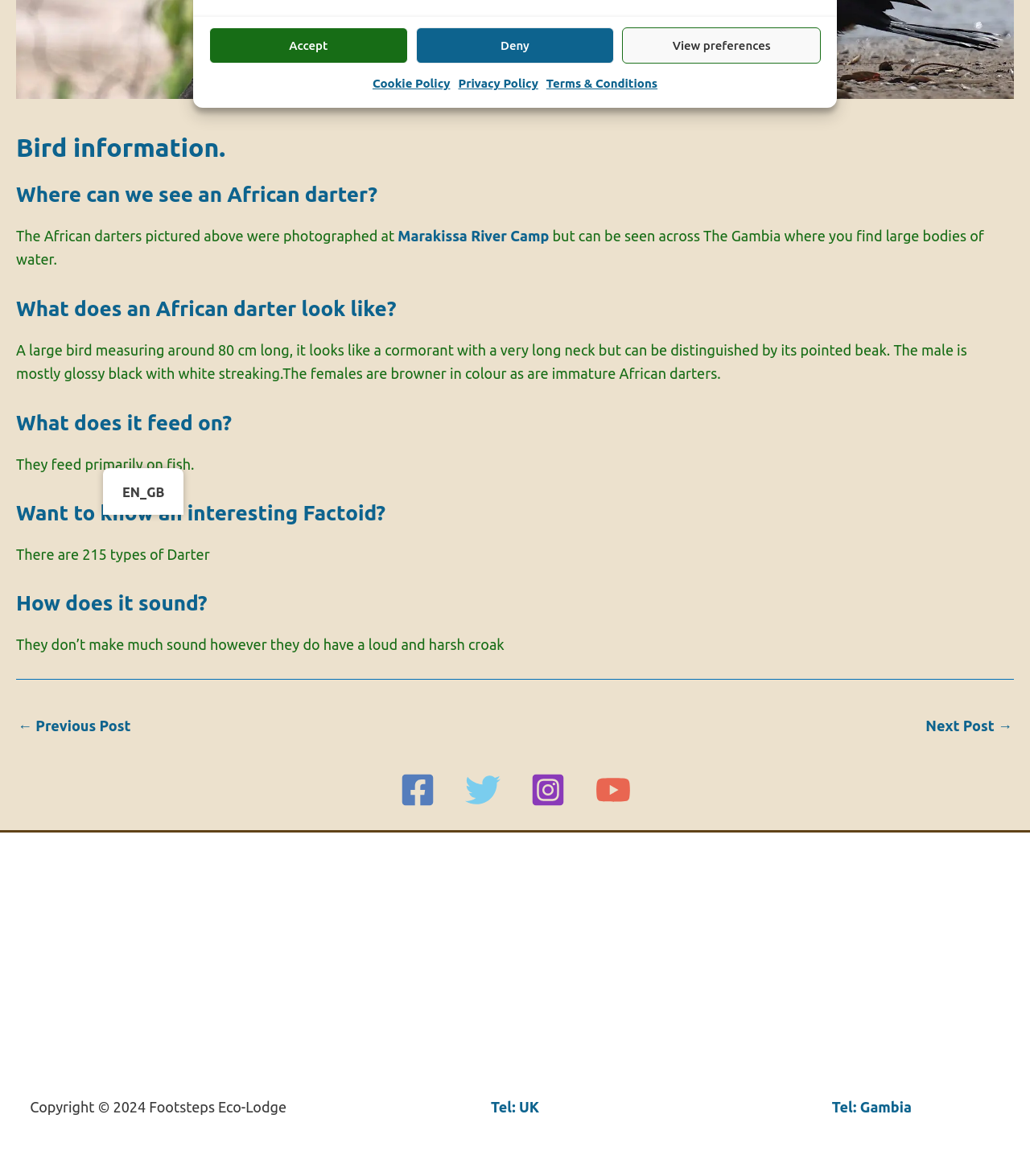Please determine the bounding box coordinates for the element with the description: "Terms & Conditions".

[0.53, 0.061, 0.638, 0.081]